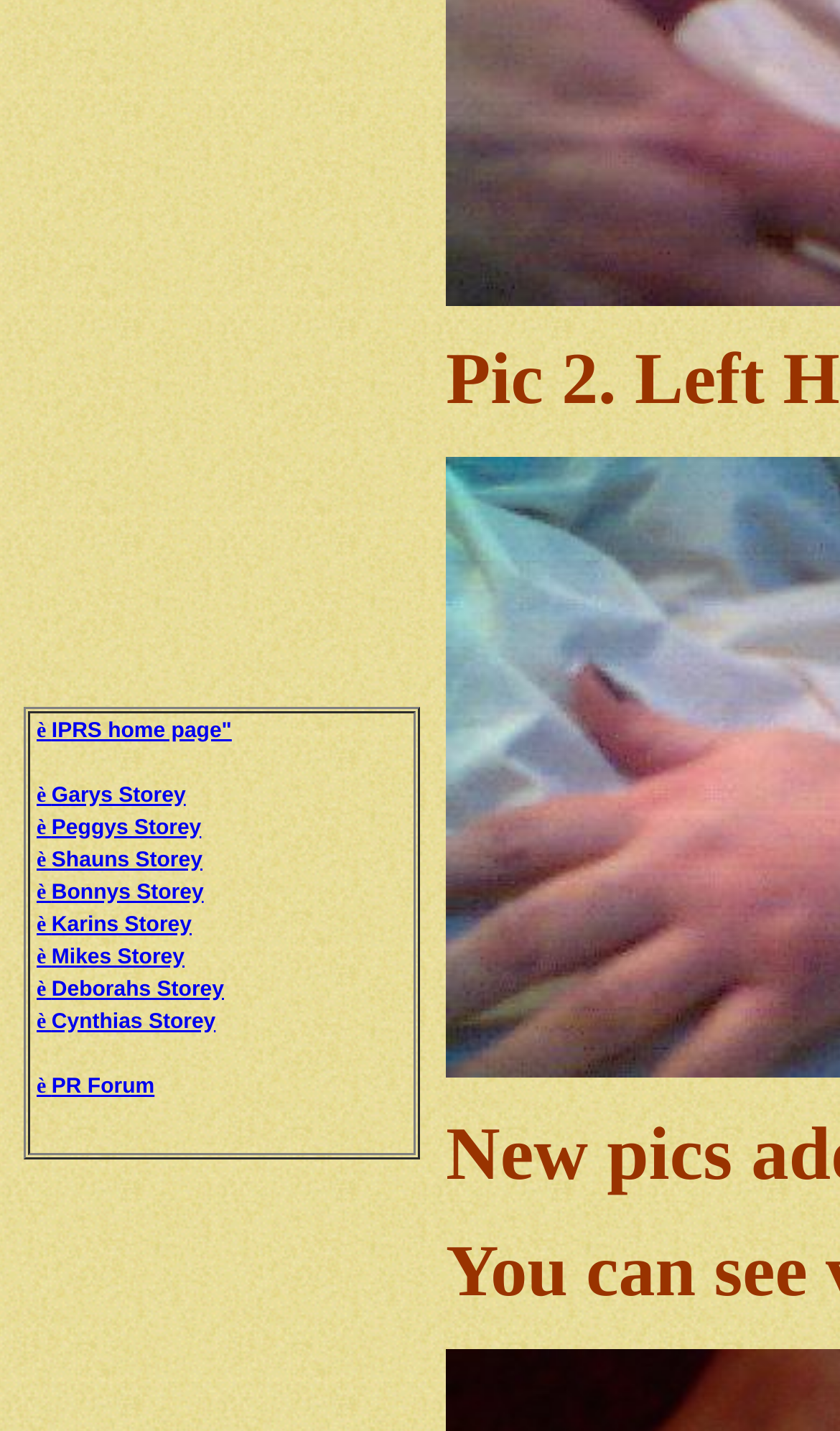What is the name of the first storey?
Answer the question in a detailed and comprehensive manner.

The first storey is mentioned in the first table cell of the first table row, which contains the text 'è IPRS home page'.